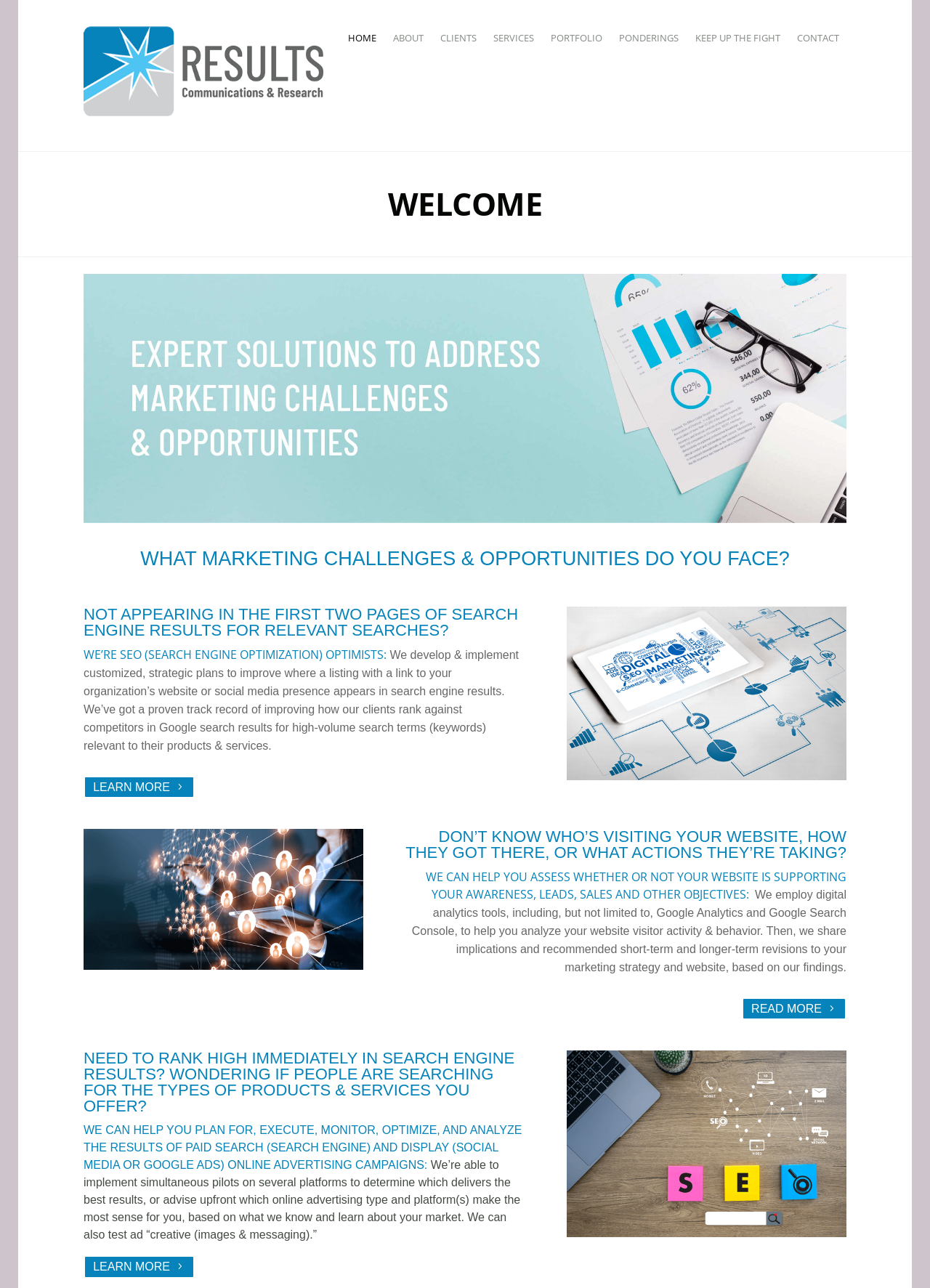Using the webpage screenshot, locate the HTML element that fits the following description and provide its bounding box: "Clients".

[0.466, 0.019, 0.52, 0.039]